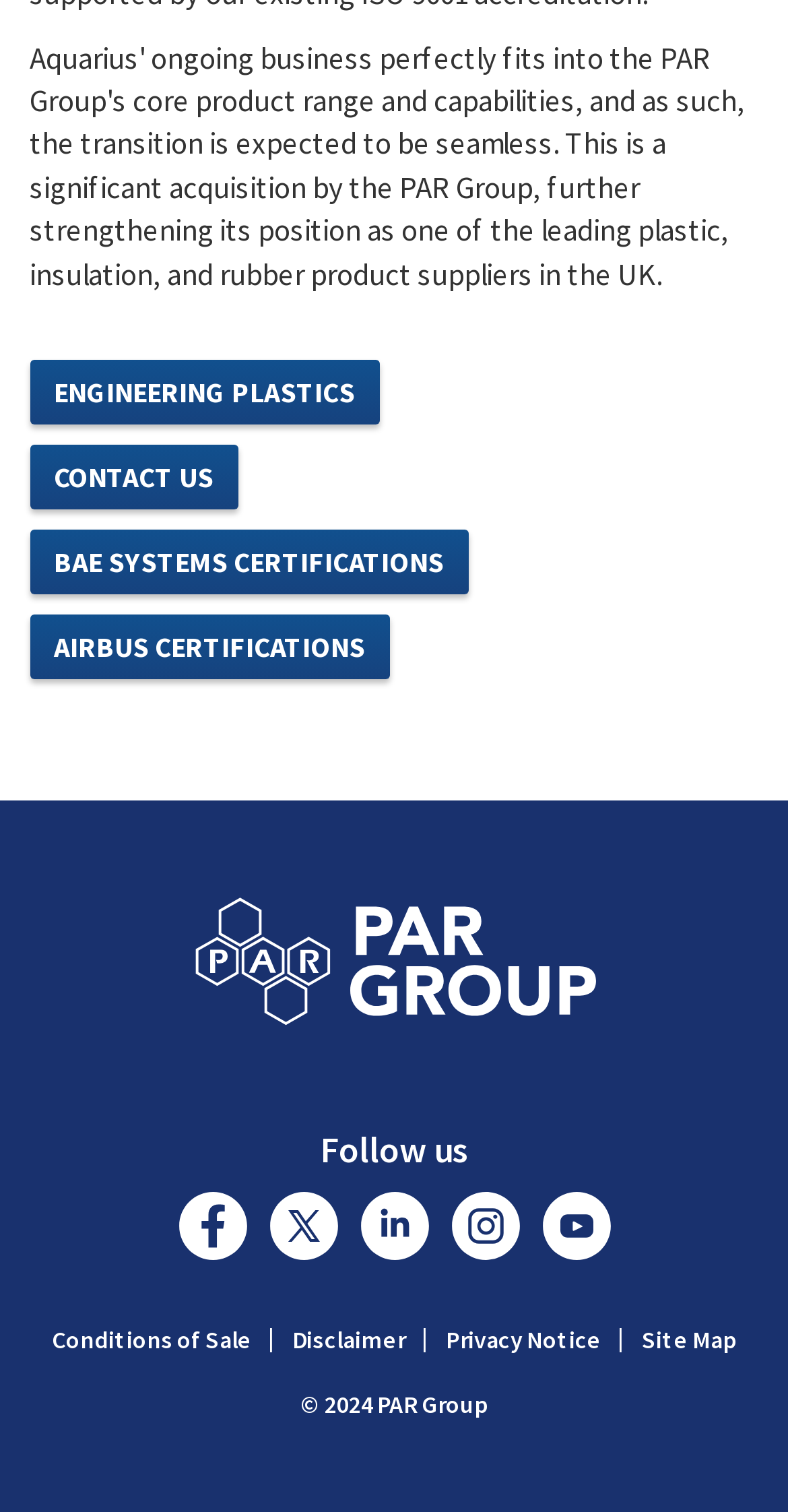Identify the bounding box coordinates of the region that should be clicked to execute the following instruction: "View Conditions of Sale".

[0.065, 0.876, 0.319, 0.896]